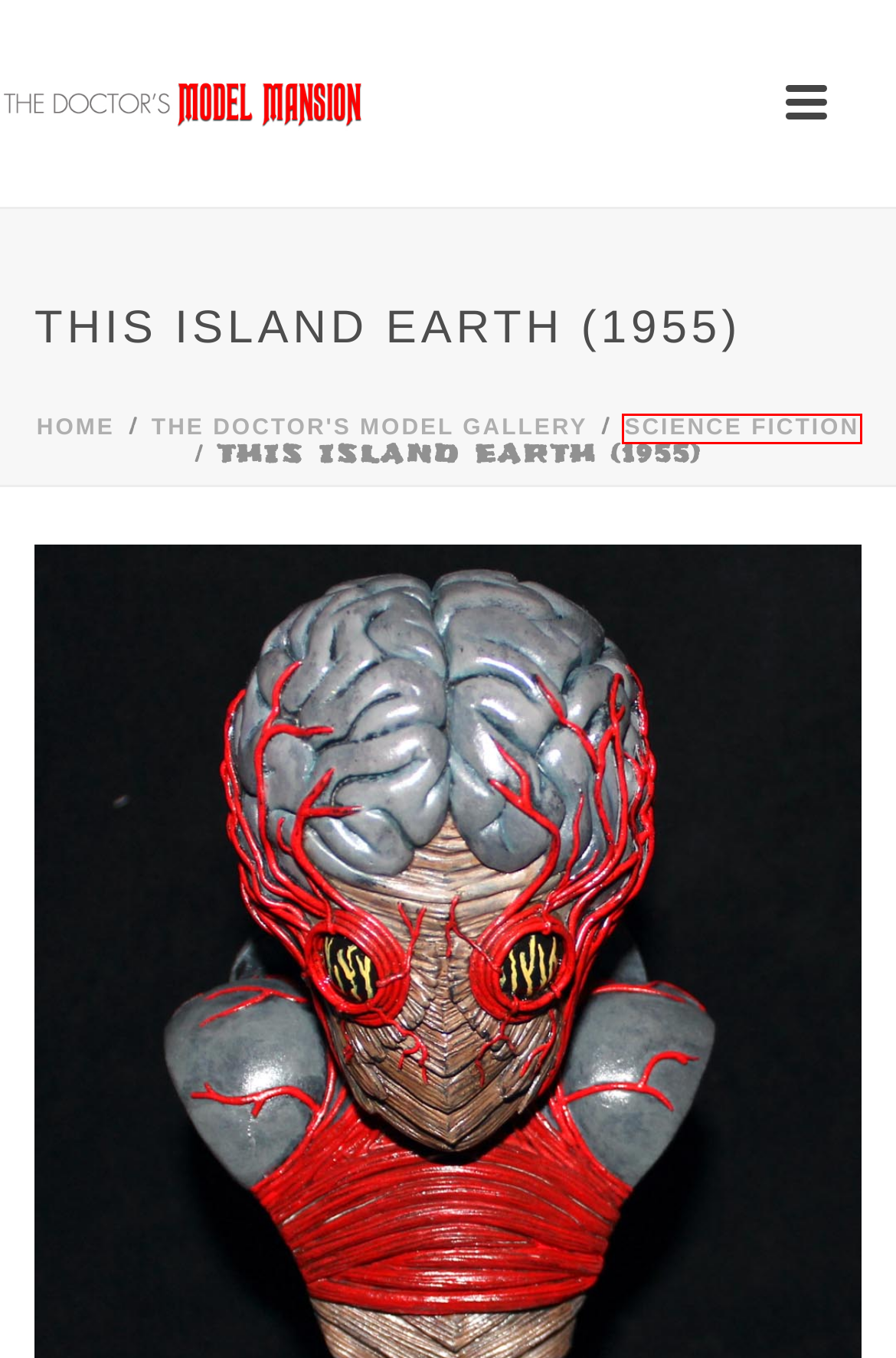Look at the screenshot of a webpage that includes a red bounding box around a UI element. Select the most appropriate webpage description that matches the page seen after clicking the highlighted element. Here are the candidates:
A. Han Solo in Carbonite – The Doctor's Model Mansion
B. The Doctor’s Model Gallery – The Doctor's Model Mansion
C. Aurora Kong Diorama – The Doctor's Model Mansion
D. The Doctor's Model Mansion
E. March 2022 – The Doctor's Model Mansion
F. Creature From the Black Lagoon – The Doctor's Model Mansion
G. The Doctor – The Doctor's Model Mansion
H. Science Fiction – The Doctor's Model Mansion

H